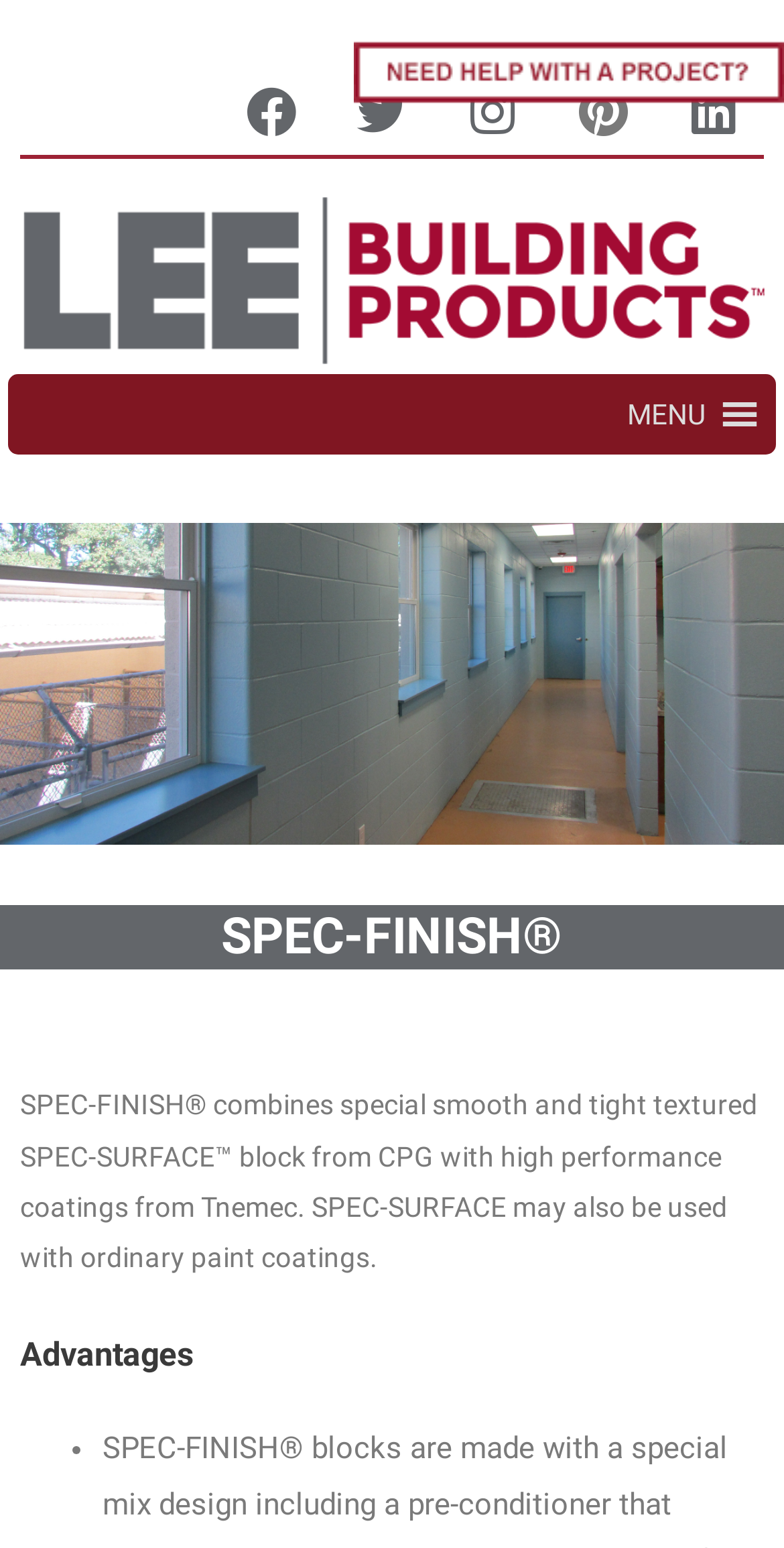Explain the webpage's layout and main content in detail.

The webpage is about Spec-Finish, a type of architectural concrete masonry unit finish. At the top, there are six social media links, including Facebook, Twitter, Instagram, Pinterest, and Linkedin, aligned horizontally across the page. Below these links, there is a navigation menu button labeled "MENU" on the right side.

The main content of the page is divided into sections. At the top, there is a large banner image that takes up the full width of the page. Below the banner, there is a heading that reads "SPEC-FINISH®" in a prominent font. 

Following the heading, there is a paragraph of text that describes Spec-Finish, explaining that it combines special smooth and tight textured SPEC-SURFACE™ block from CPG with high-performance coatings from Tnemec. The text also mentions that SPEC-SURFACE may be used with ordinary paint coatings.

Below the descriptive text, there is a section labeled "Advantages" with a bullet point that starts with a list marker "•". The content of the bullet point is not specified, but it likely lists the benefits of using Spec-Finish.